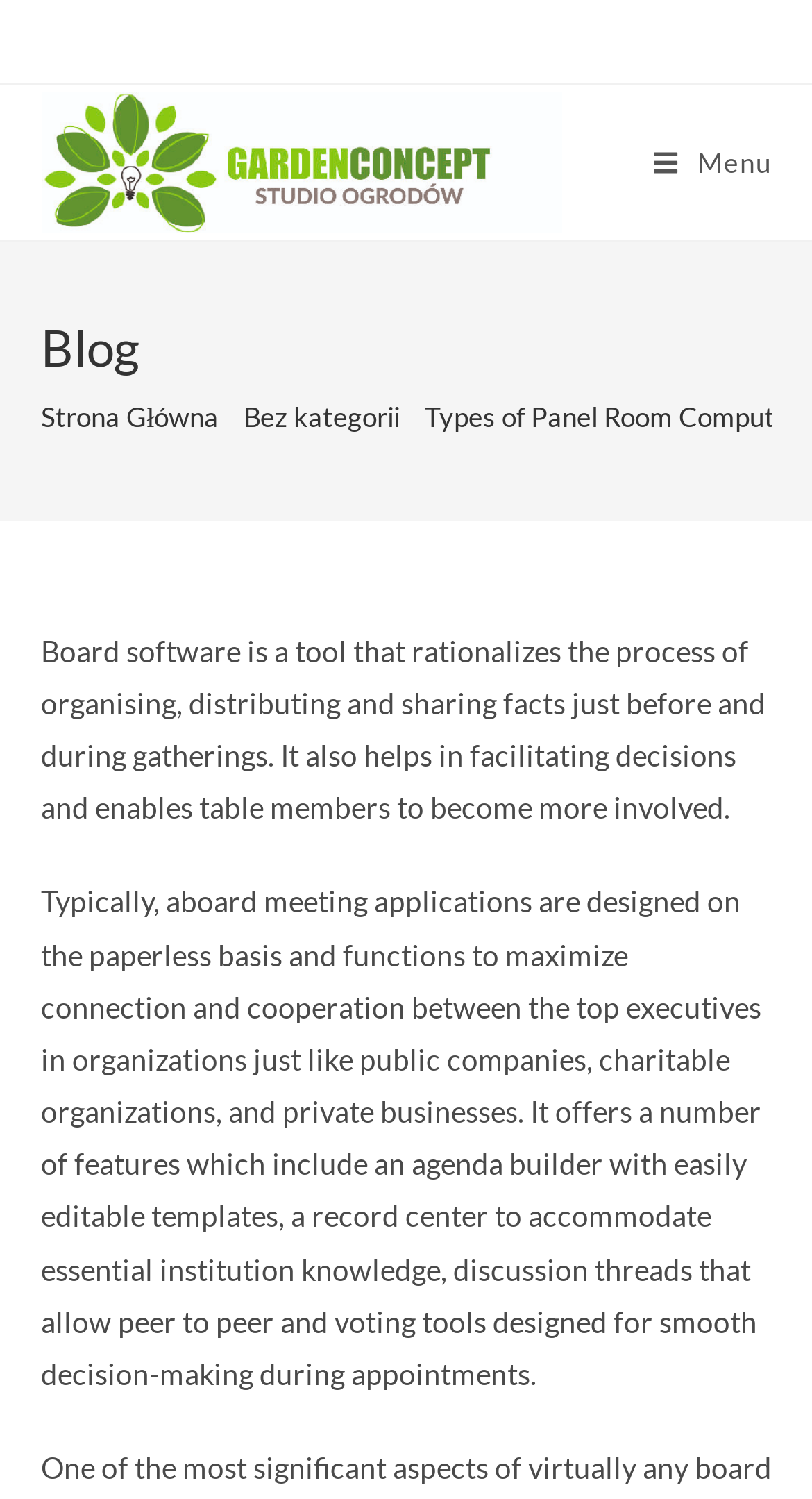What is the purpose of the record center?
Deliver a detailed and extensive answer to the question.

The record center is a feature of board meeting applications that is designed to accommodate essential institution knowledge. This means that it serves as a repository for important documents and information that are relevant to the organization and its meetings.